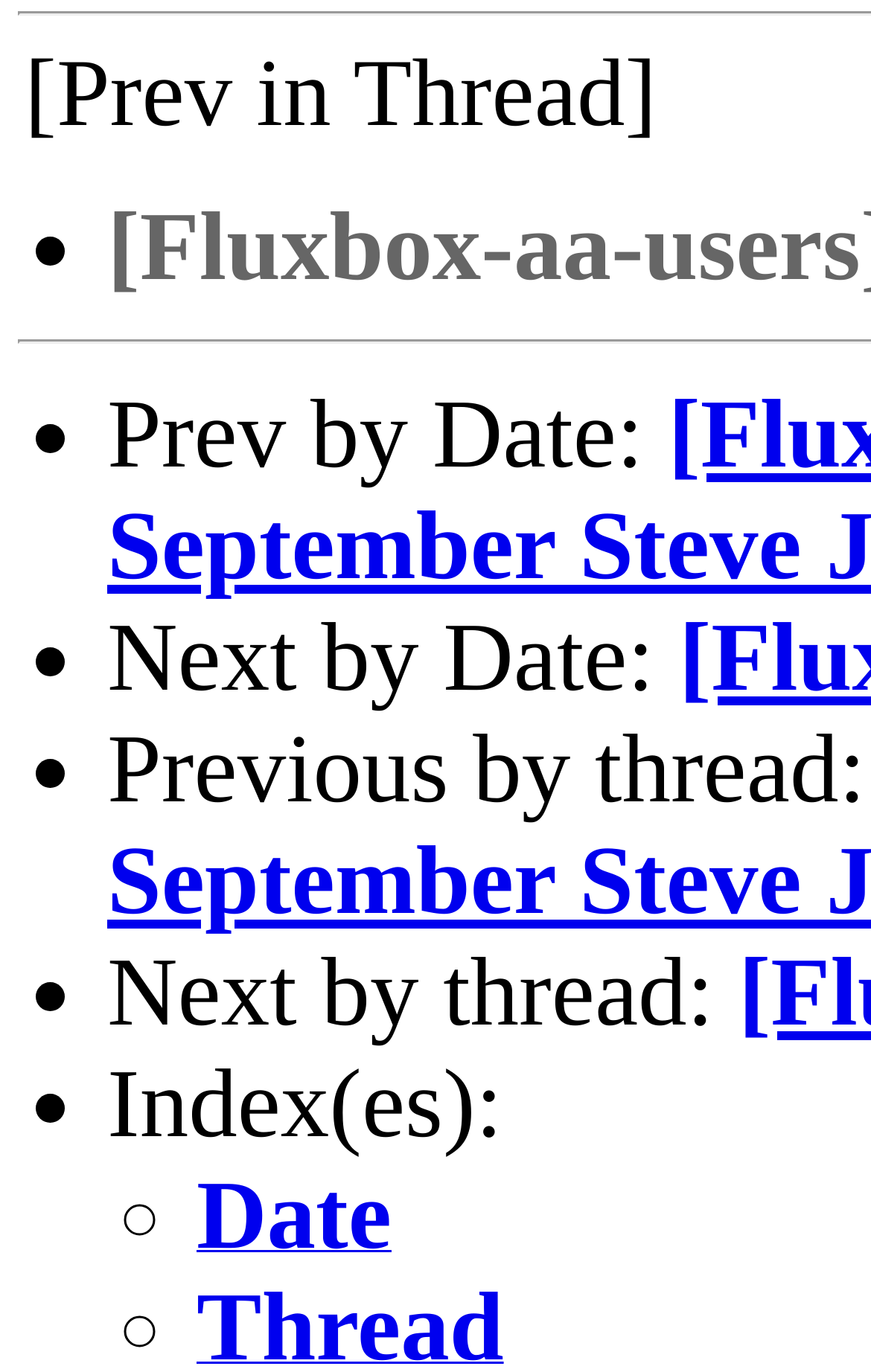Use a single word or phrase to answer the question:
How many links are there at the bottom of the page?

2